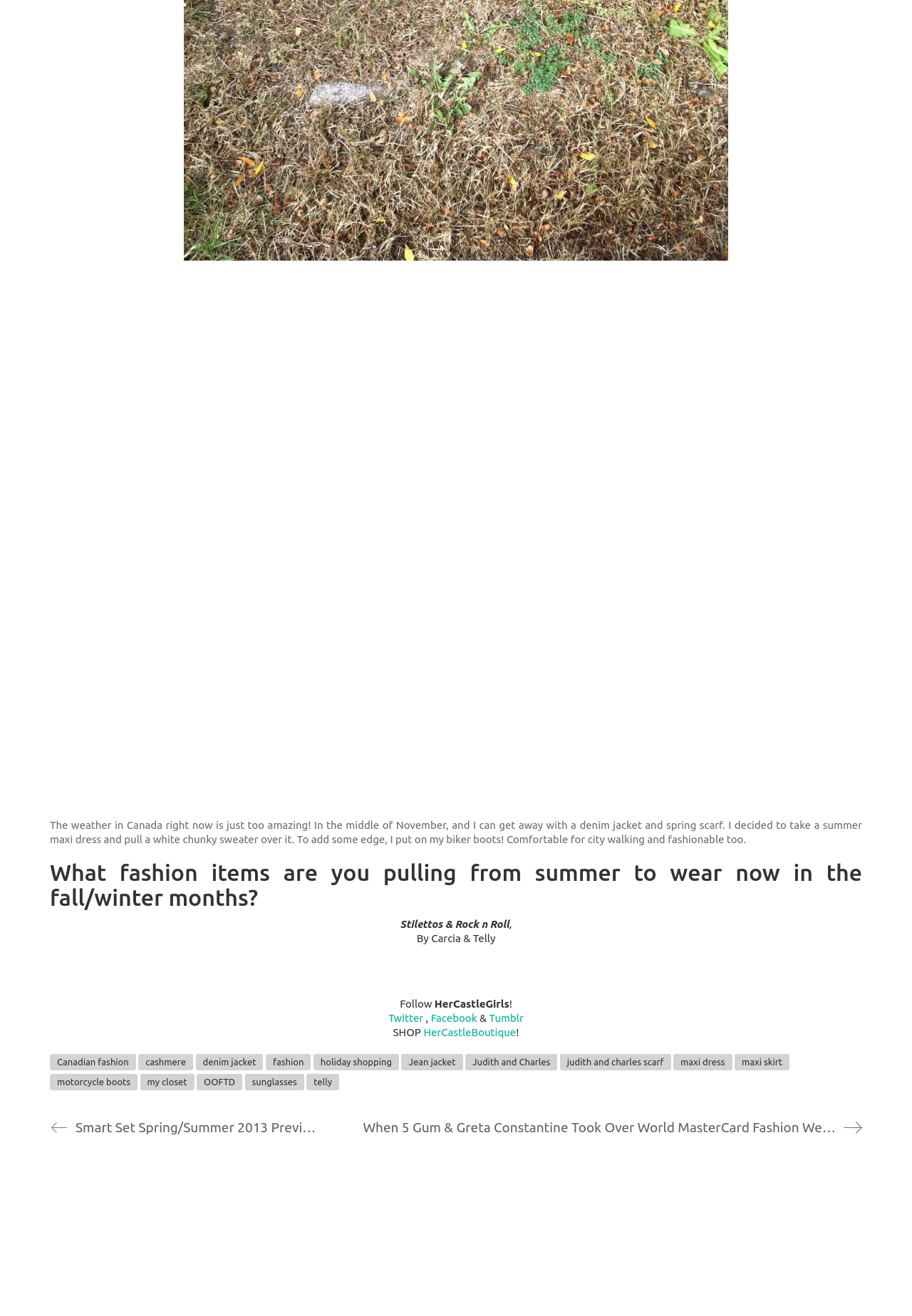Find the bounding box of the UI element described as follows: "cashmere".

[0.152, 0.801, 0.212, 0.813]